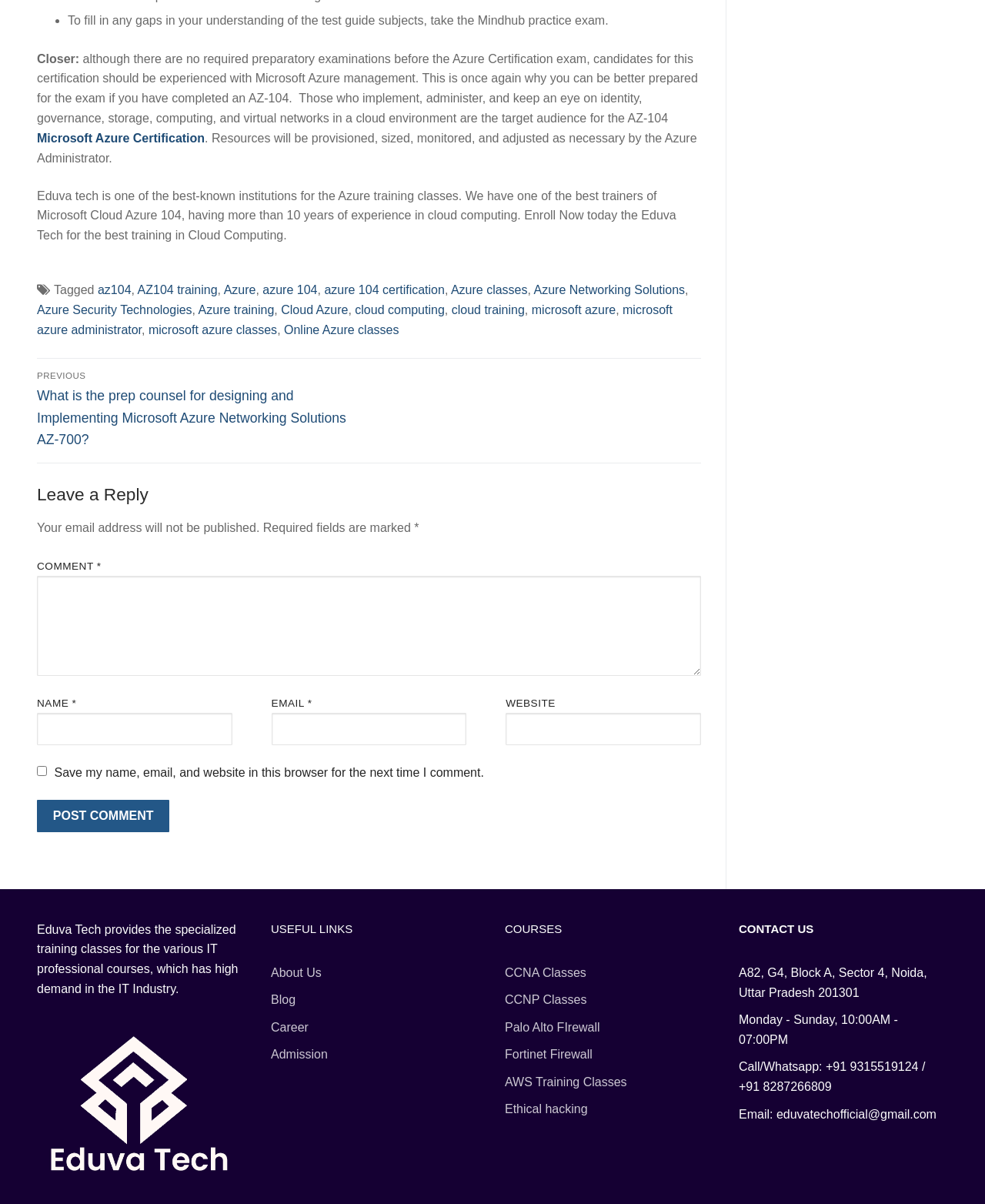What is the target audience for the AZ-104?
Please provide a comprehensive answer based on the information in the image.

The target audience for the AZ-104 can be found in the text that describes the certification. It states that the target audience is those who implement, administer, and keep an eye on identity, governance, storage, computing, and virtual networks in a cloud environment.